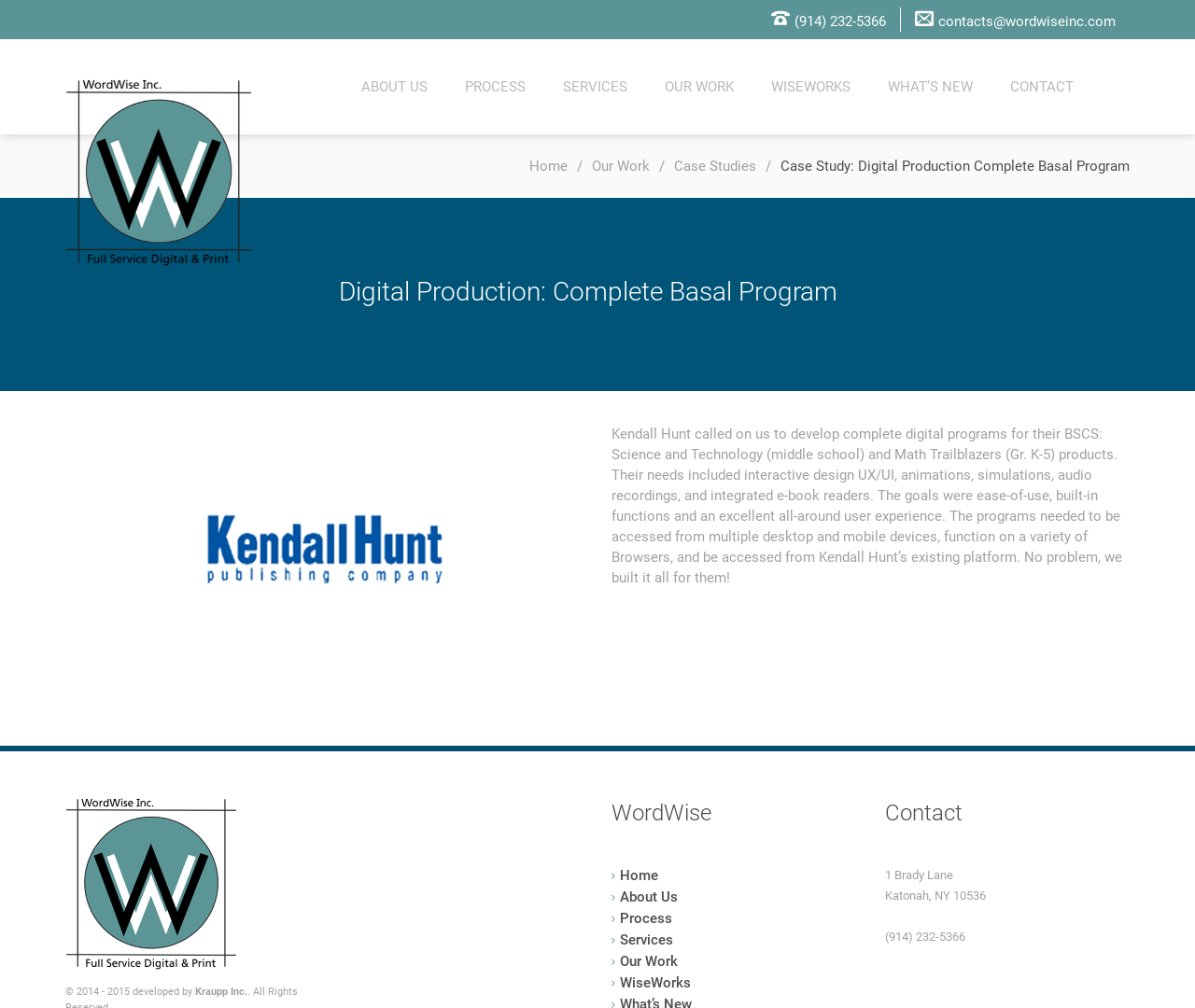Kindly determine the bounding box coordinates of the area that needs to be clicked to fulfill this instruction: "Click the 'ABOUT US' link".

[0.287, 0.039, 0.373, 0.133]